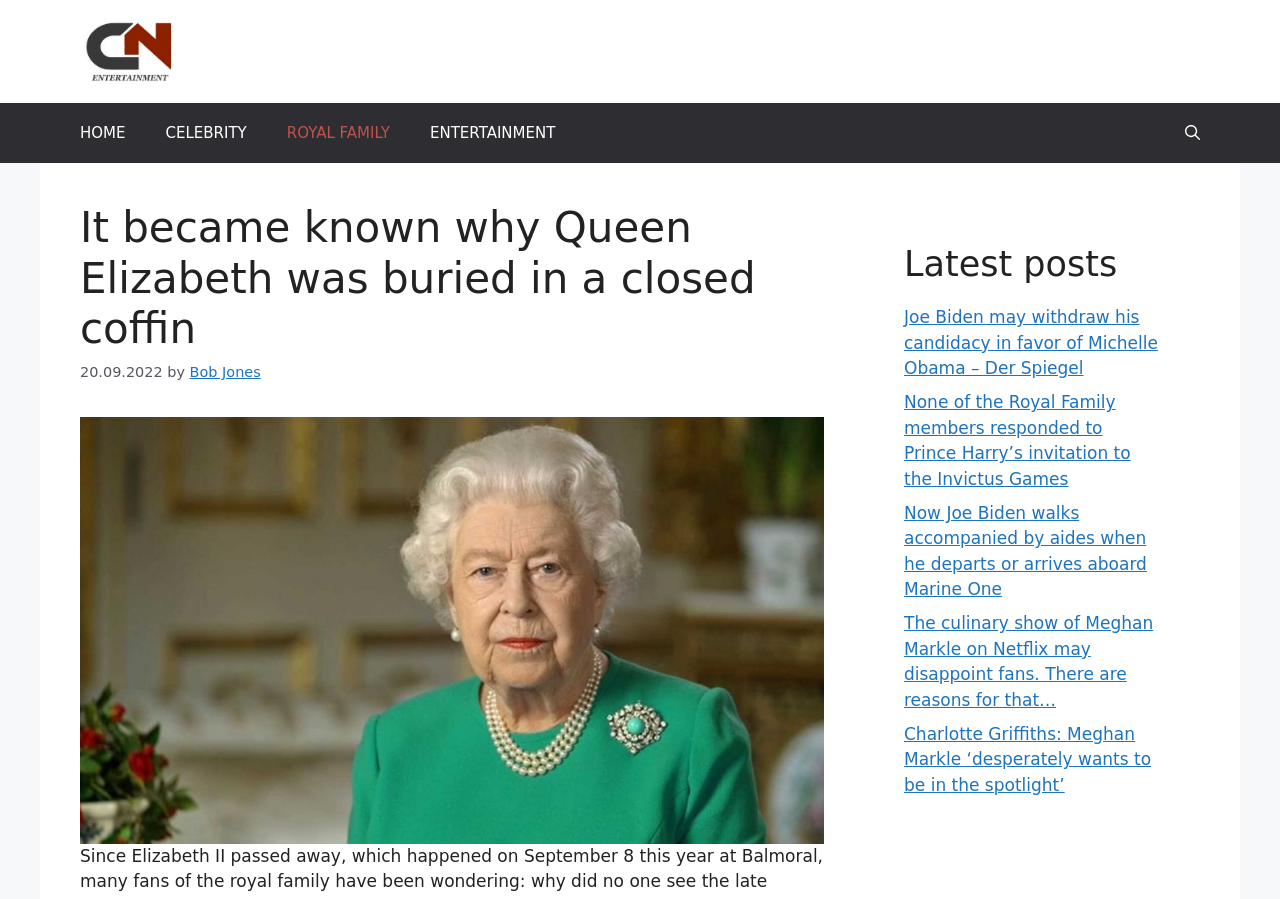Respond with a single word or short phrase to the following question: 
How many latest posts are shown?

5